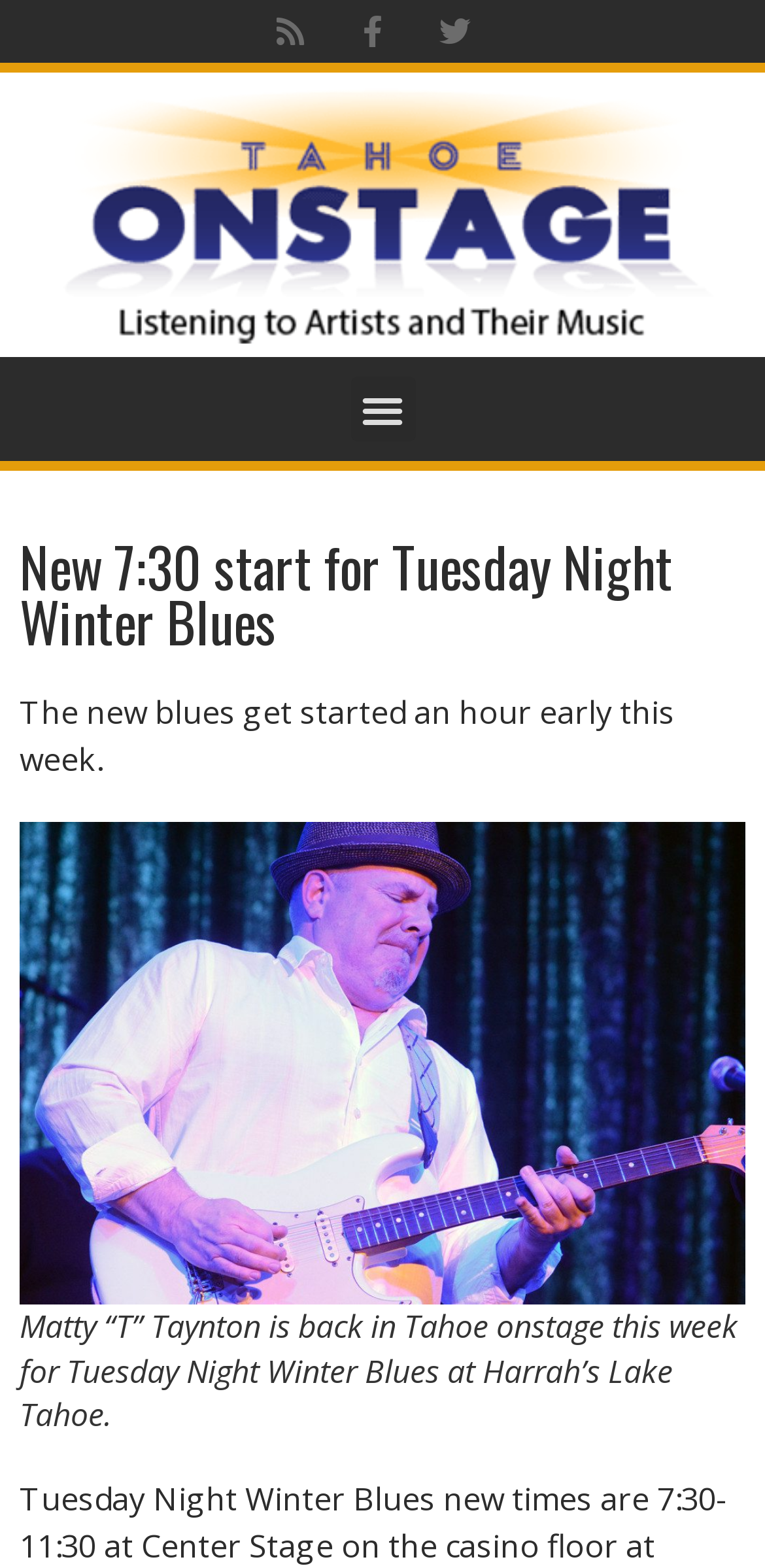Who is returning to Tuesday Night Winter Blues?
Provide a detailed answer to the question, using the image to inform your response.

The answer can be found in the figure caption which mentions 'Matty “T” Taynton is back in Tahoe onstage this week for Tuesday Night Winter Blues at Harrah’s Lake Tahoe.'